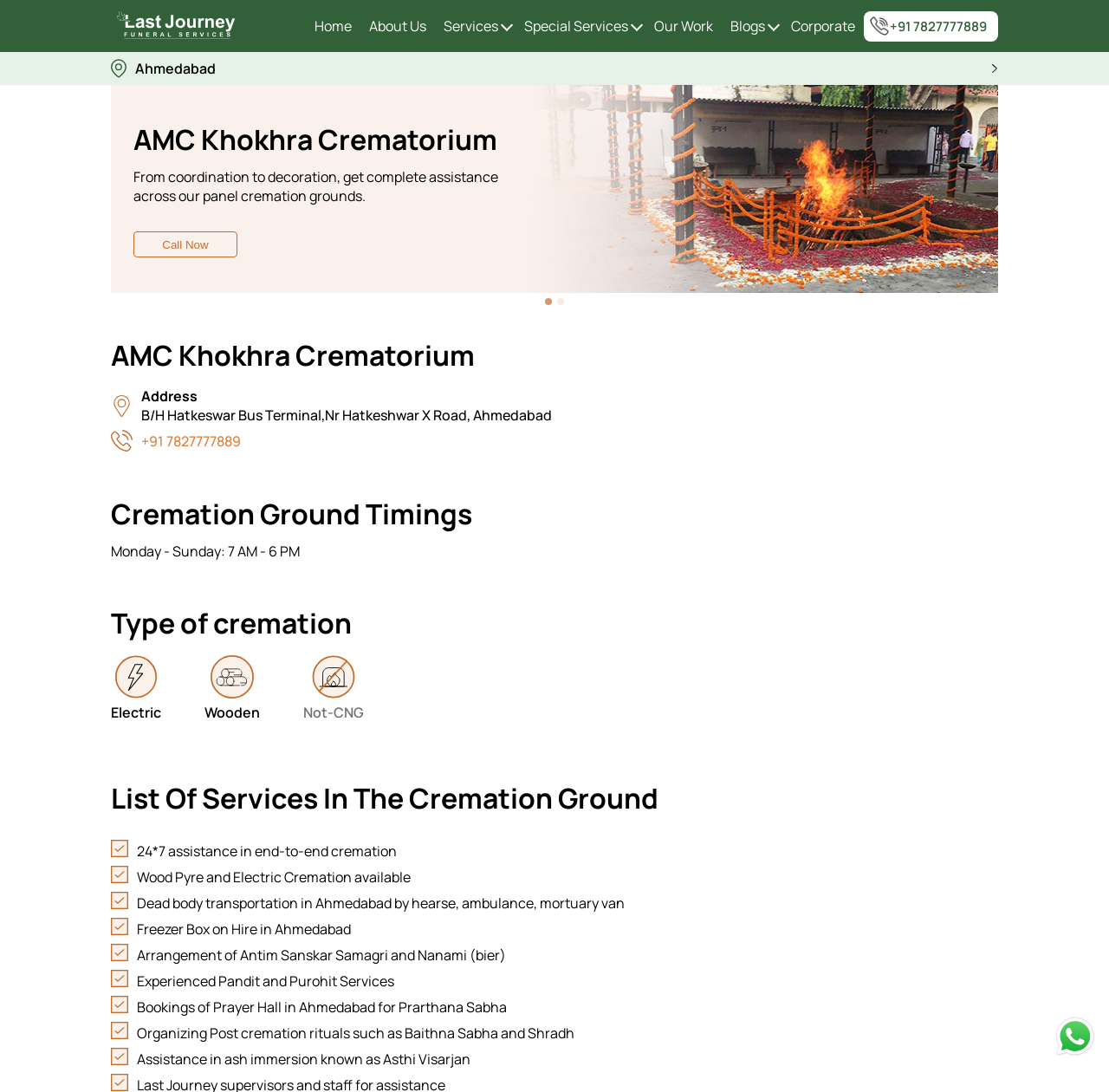Detail the features and information presented on the webpage.

The webpage is about AMC Khokhra Crematorium in Ahmedabad, India. At the top, there is a navigation menu with links to "Home", "About Us", "Services", "Special Services", "Our Work", "Blogs", and "Corporate". To the right of the navigation menu, there is a phone number "+91 7827777889" with a call button and a small icon. 

Below the navigation menu, there is a logo of the crematorium on the left, and a heading "AMC Khokhra Crematorium" on the top right. Under the logo, there is an address "B/H Hatkeswar Bus Terminal, Nr Hatkeshwar X Road, Ahmedabad" and a phone number "+91 7827777889". 

On the right side of the page, there is a carousel with multiple slides. The first slide is selected by default. 

Below the carousel, there is a section about the cremation ground timings, which is "Monday - Sunday: 7 AM - 6 PM". Next to it, there is a section about the types of cremation available, which are "Electric", "Wooden", and "Not-CNG", each with a corresponding icon.

Further down, there is a section titled "List Of Services In The Cremation Ground" with a list of services provided, including "24*7 assistance in end-to-end cremation", "Wood Pyre and Electric Cremation available", and several others. 

At the bottom right corner of the page, there is a link with a small icon.